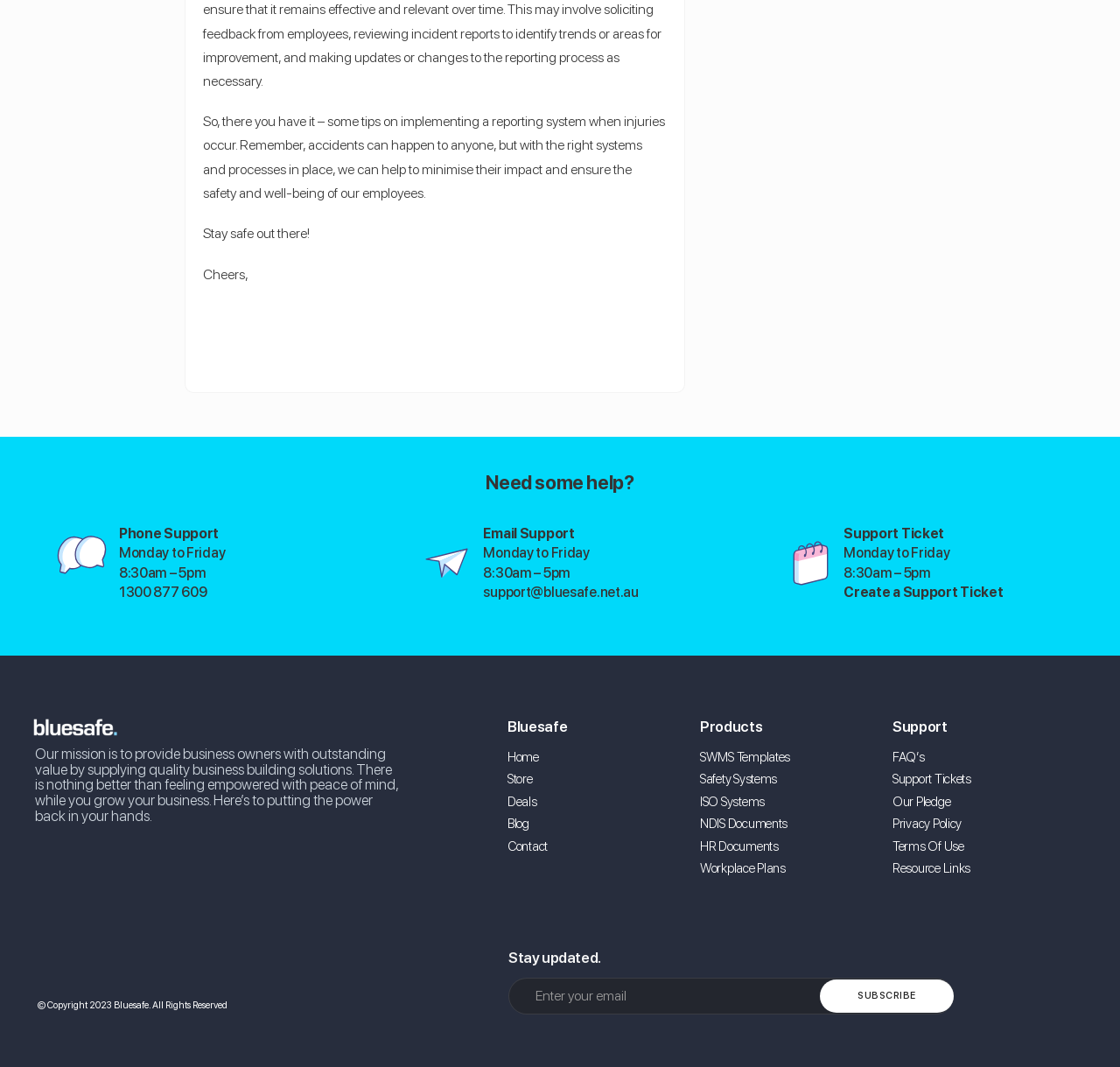Predict the bounding box coordinates of the area that should be clicked to accomplish the following instruction: "Go to Home". The bounding box coordinates should consist of four float numbers between 0 and 1, i.e., [left, top, right, bottom].

[0.453, 0.699, 0.481, 0.72]